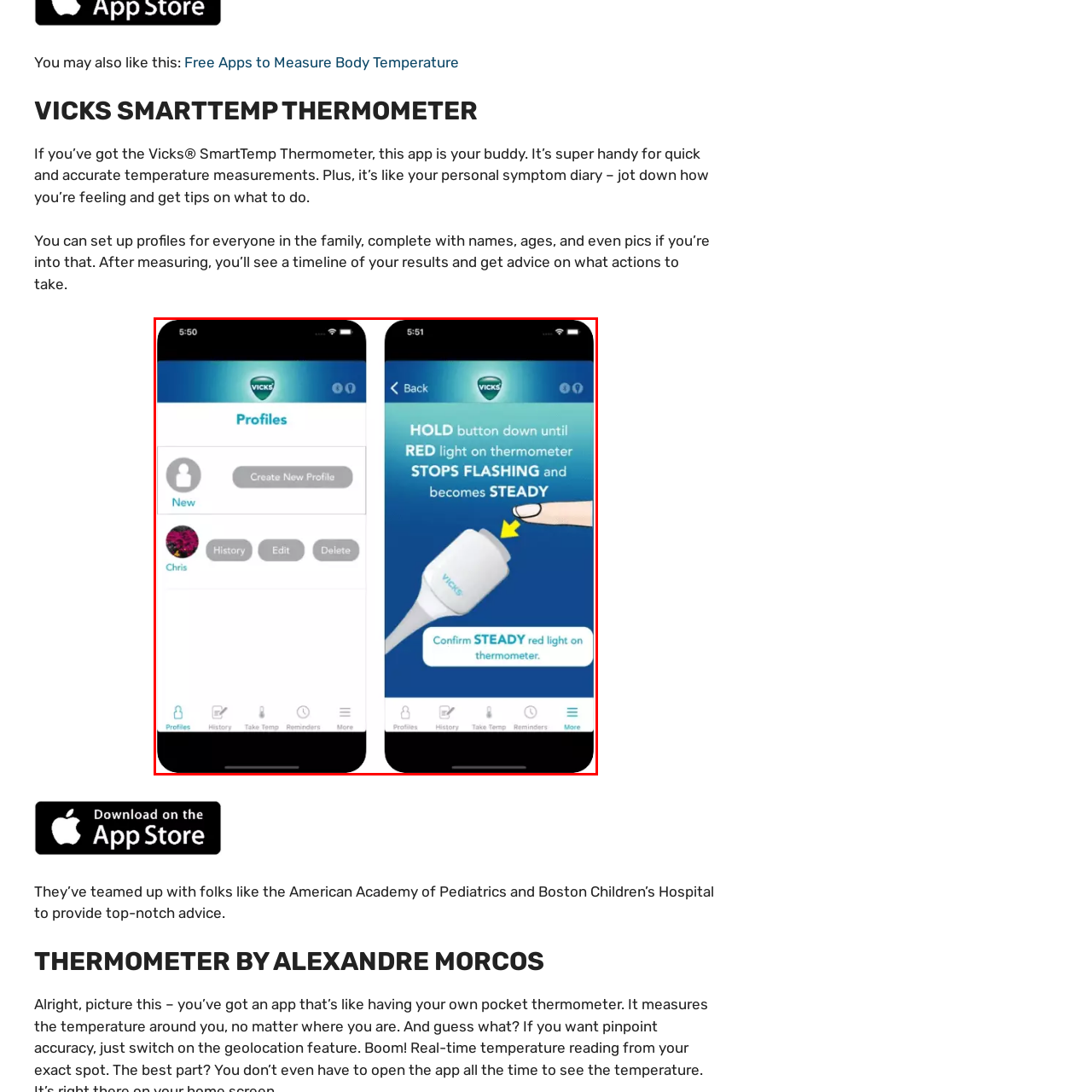Compose a thorough description of the image encased in the red perimeter.

The image showcases the interface of the Vicks SmartTemp app, displaying two screens side by side. The left screen features a "Profiles" section, featuring options to create a new profile, as well as an existing profile for "Chris," along with buttons for history, editing, and deletion. The overall design is clean and user-friendly, with a simple layout that includes icons and profile pictures.

On the right screen, the app provides instructions for using the thermometer. It emphasizes the importance of holding down a button on the device until a red light stops flashing and becomes steady. An illustration highlights the thermometer, reinforcing users' understanding of the process. The background maintains a modern aesthetic with a vibrant blue hue, and the Vicks logo is prominently displayed, ensuring brand visibility throughout the app. This interface is geared towards enhancing the user's experience with the thermometer by providing clear guidance and organizing user profiles effectively.